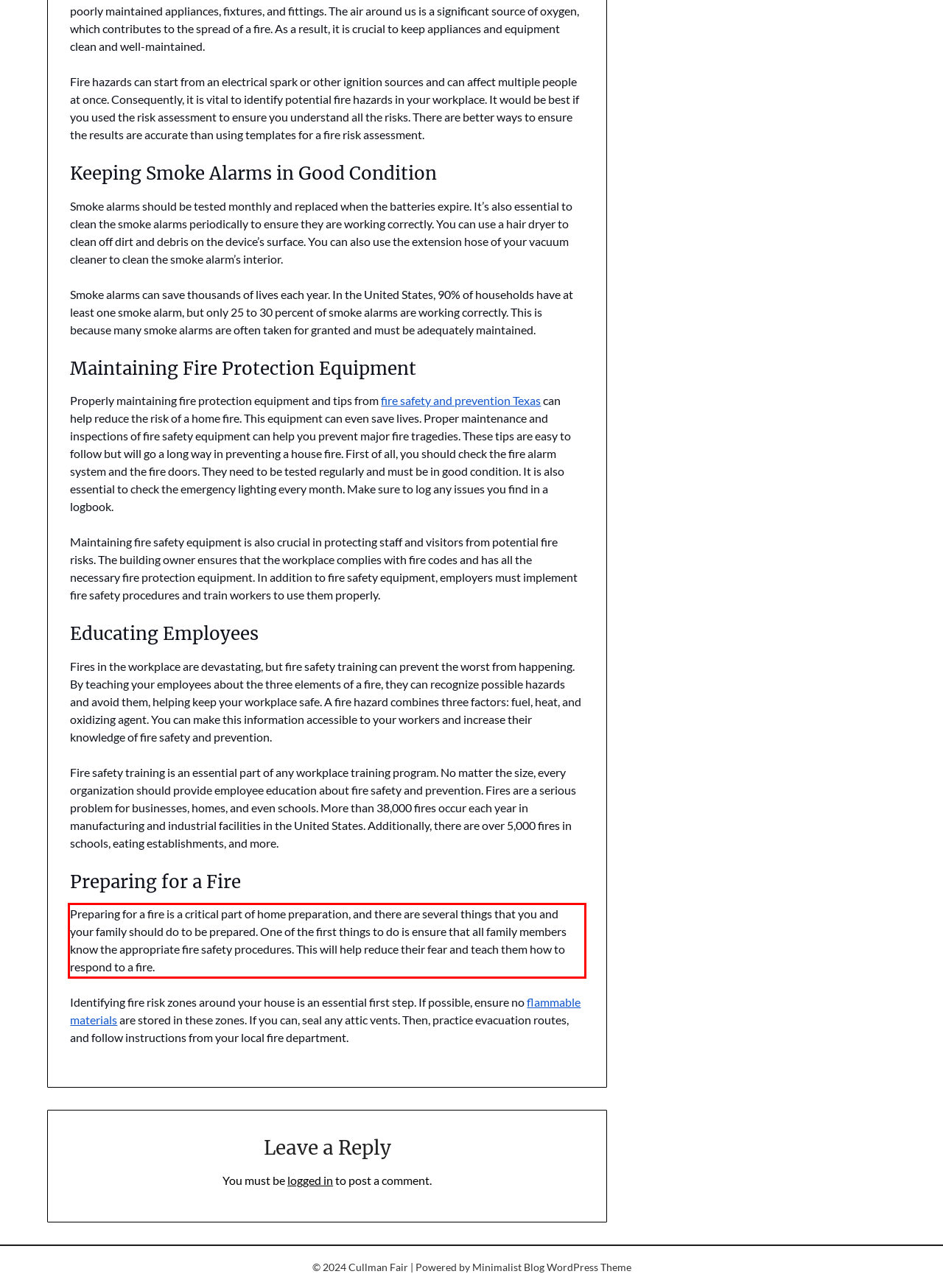Inspect the webpage screenshot that has a red bounding box and use OCR technology to read and display the text inside the red bounding box.

Preparing for a fire is a critical part of home preparation, and there are several things that you and your family should do to be prepared. One of the first things to do is ensure that all family members know the appropriate fire safety procedures. This will help reduce their fear and teach them how to respond to a fire.